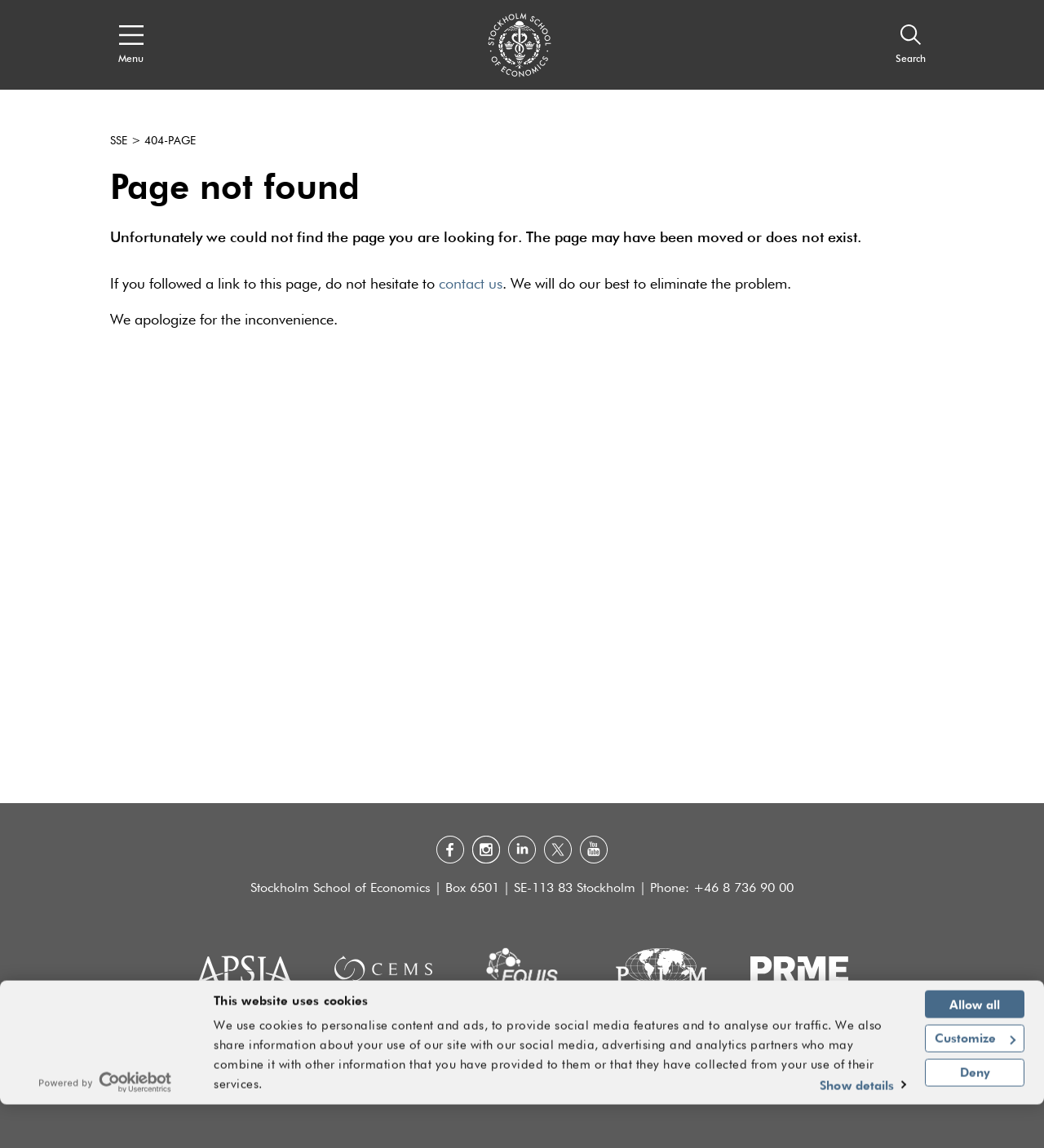Determine the bounding box coordinates of the region I should click to achieve the following instruction: "Search". Ensure the bounding box coordinates are four float numbers between 0 and 1, i.e., [left, top, right, bottom].

[0.85, 0.014, 0.895, 0.064]